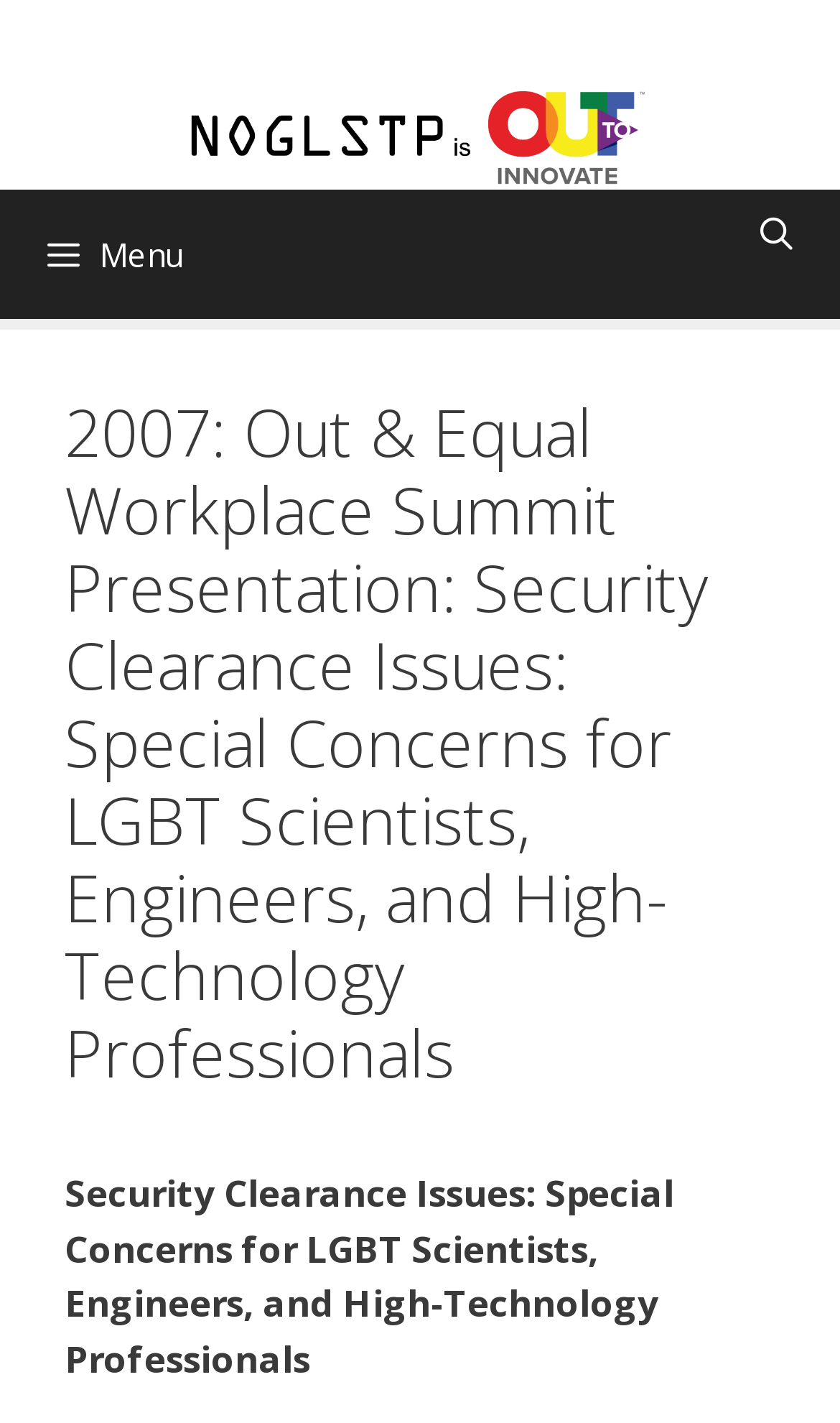What is the topic of the 2007 presentation?
Please use the image to provide a one-word or short phrase answer.

Security Clearance Issues